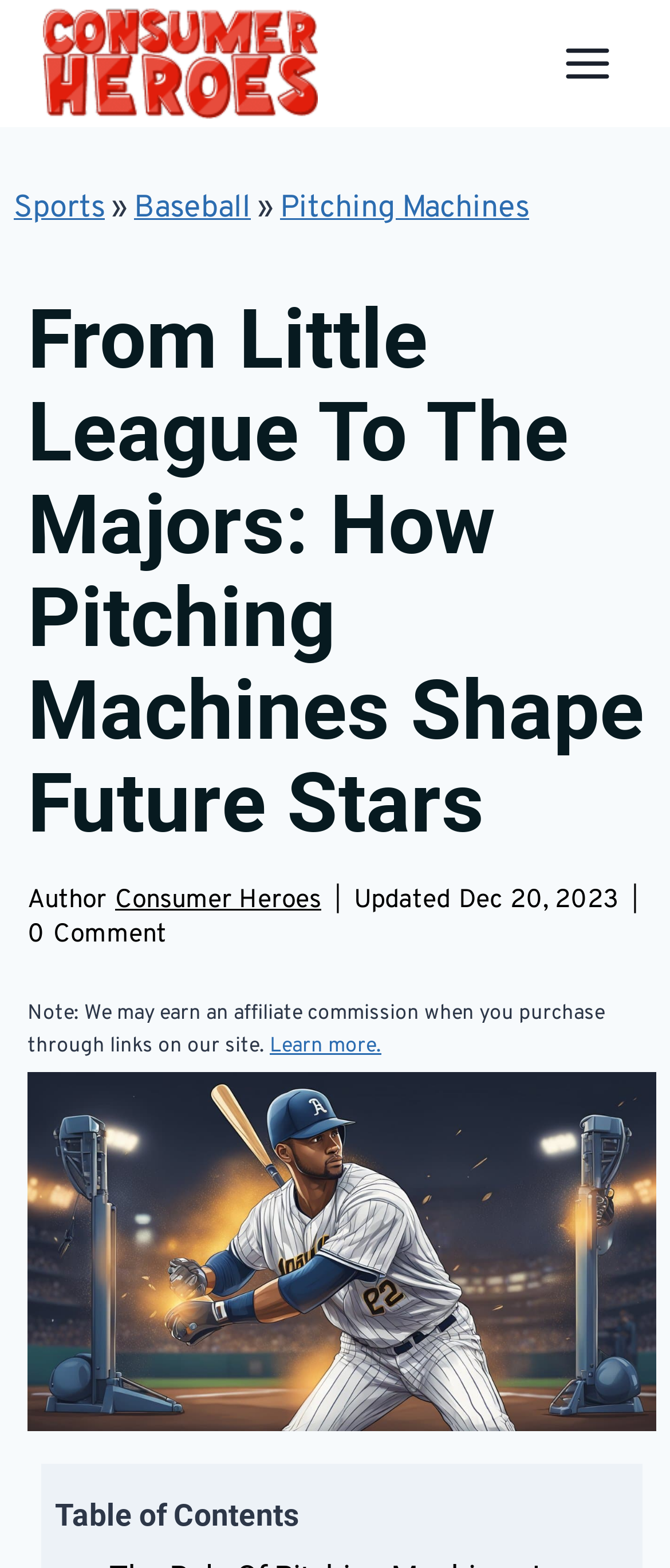Who is the author of the article?
Using the image as a reference, answer the question with a short word or phrase.

Consumer Heroes